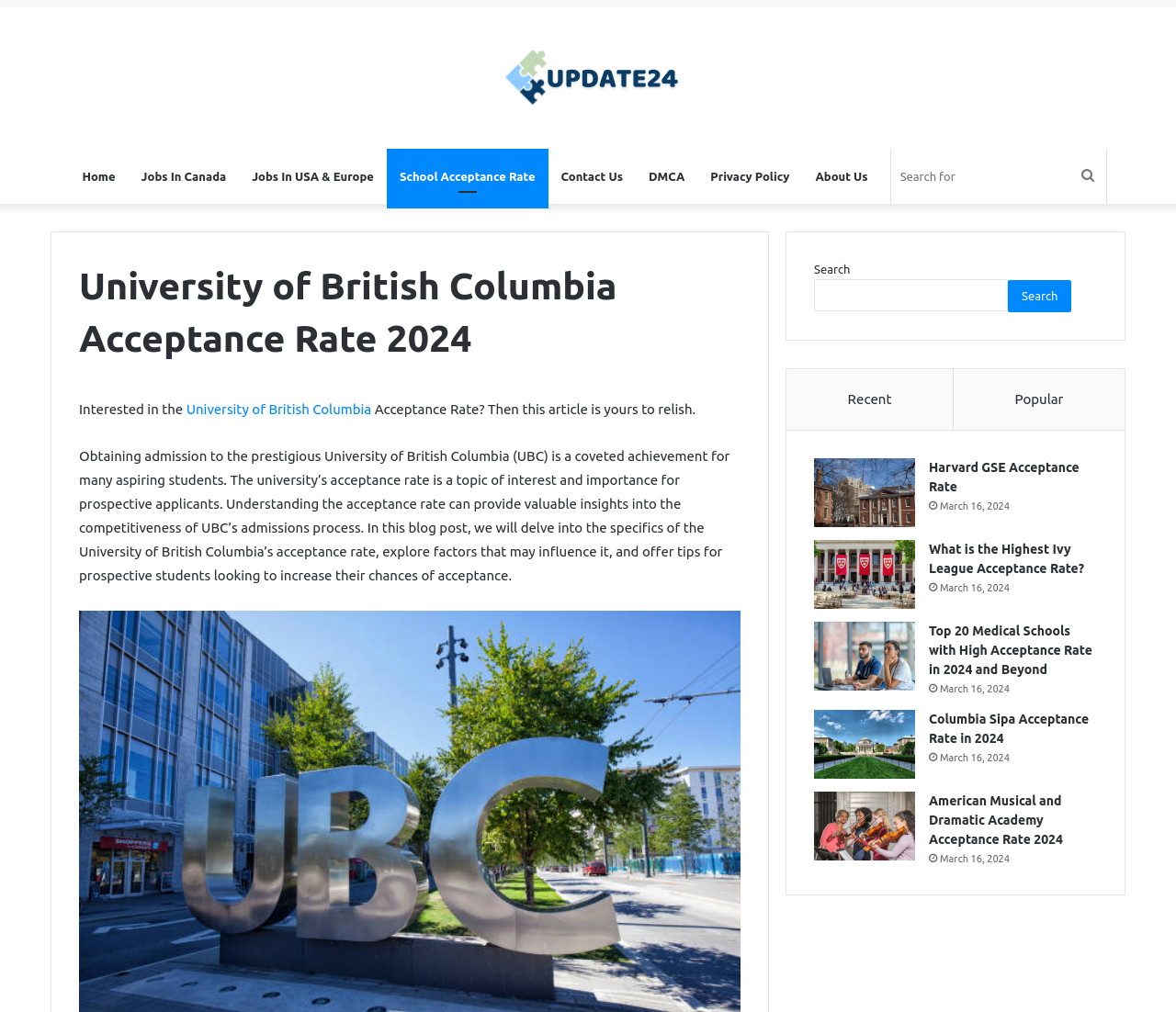What is the name of the university discussed in the article?
Please use the image to provide a one-word or short phrase answer.

University of British Columbia